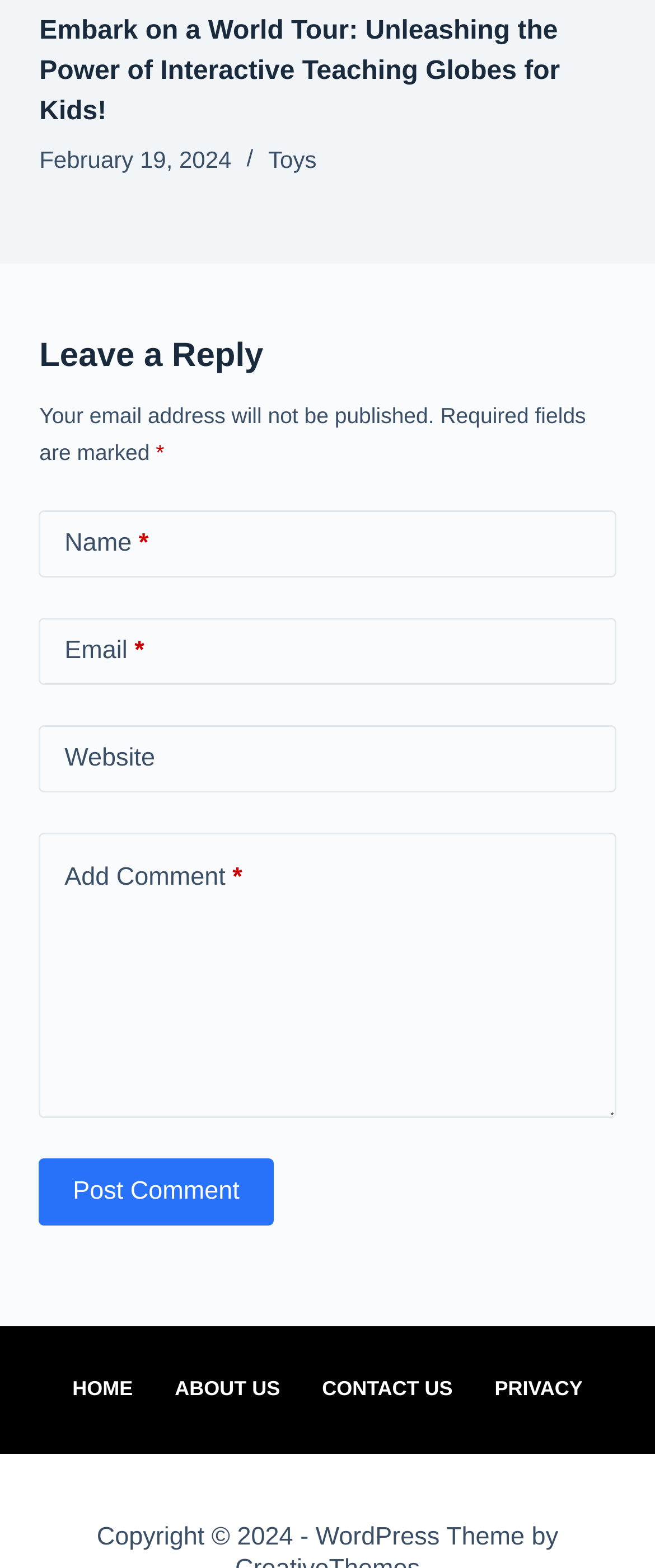Determine the bounding box coordinates of the clickable region to follow the instruction: "Click on the 'Toys' link".

[0.409, 0.093, 0.483, 0.11]